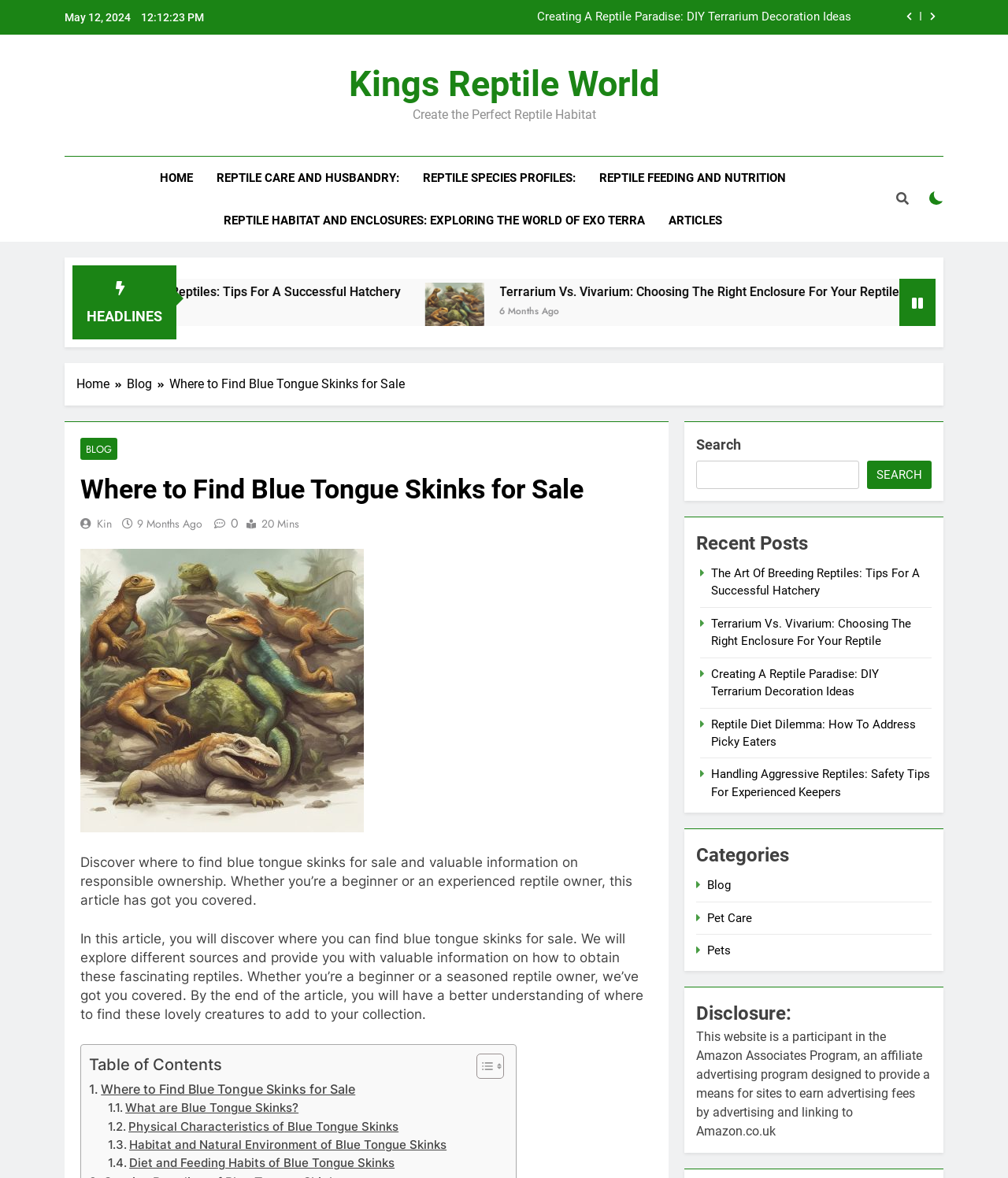Please identify the bounding box coordinates of the element's region that I should click in order to complete the following instruction: "Click on the 'HOME' link". The bounding box coordinates consist of four float numbers between 0 and 1, i.e., [left, top, right, bottom].

[0.147, 0.133, 0.203, 0.169]